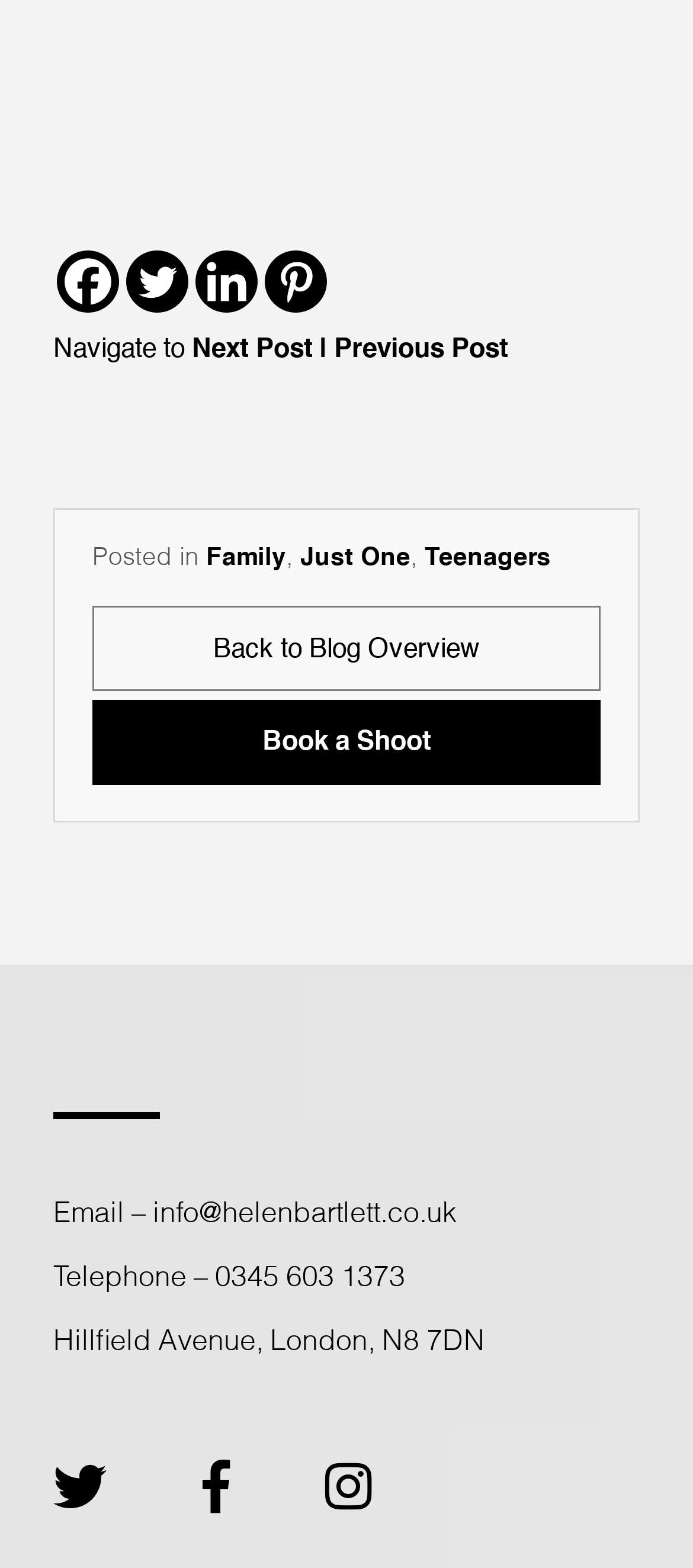What is the email address of the website owner? Please answer the question using a single word or phrase based on the image.

info@helenbartlett.co.uk